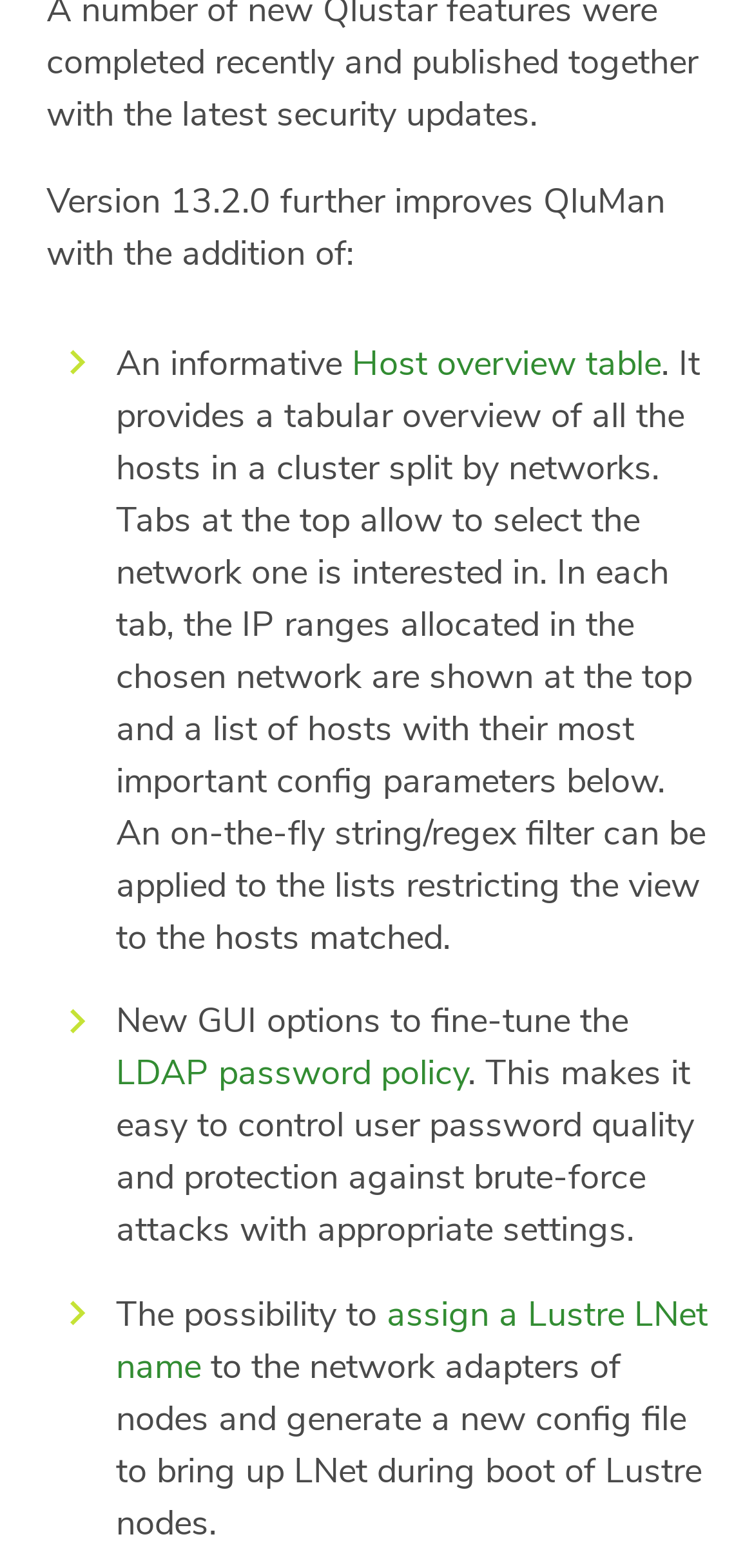Given the description assign a Lustre LNet name, predict the bounding box coordinates of the UI element. Ensure the coordinates are in the format (top-left x, top-left y, bottom-right x, bottom-right y) and all values are between 0 and 1.

[0.154, 0.823, 0.938, 0.886]